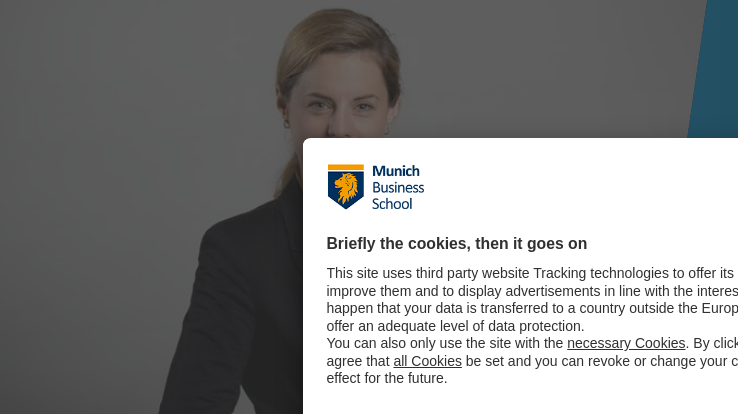What is the name of the book co-authored by Prof. Dr. Barbara Scheck?
Using the image, give a concise answer in the form of a single word or short phrase.

Impact Investing